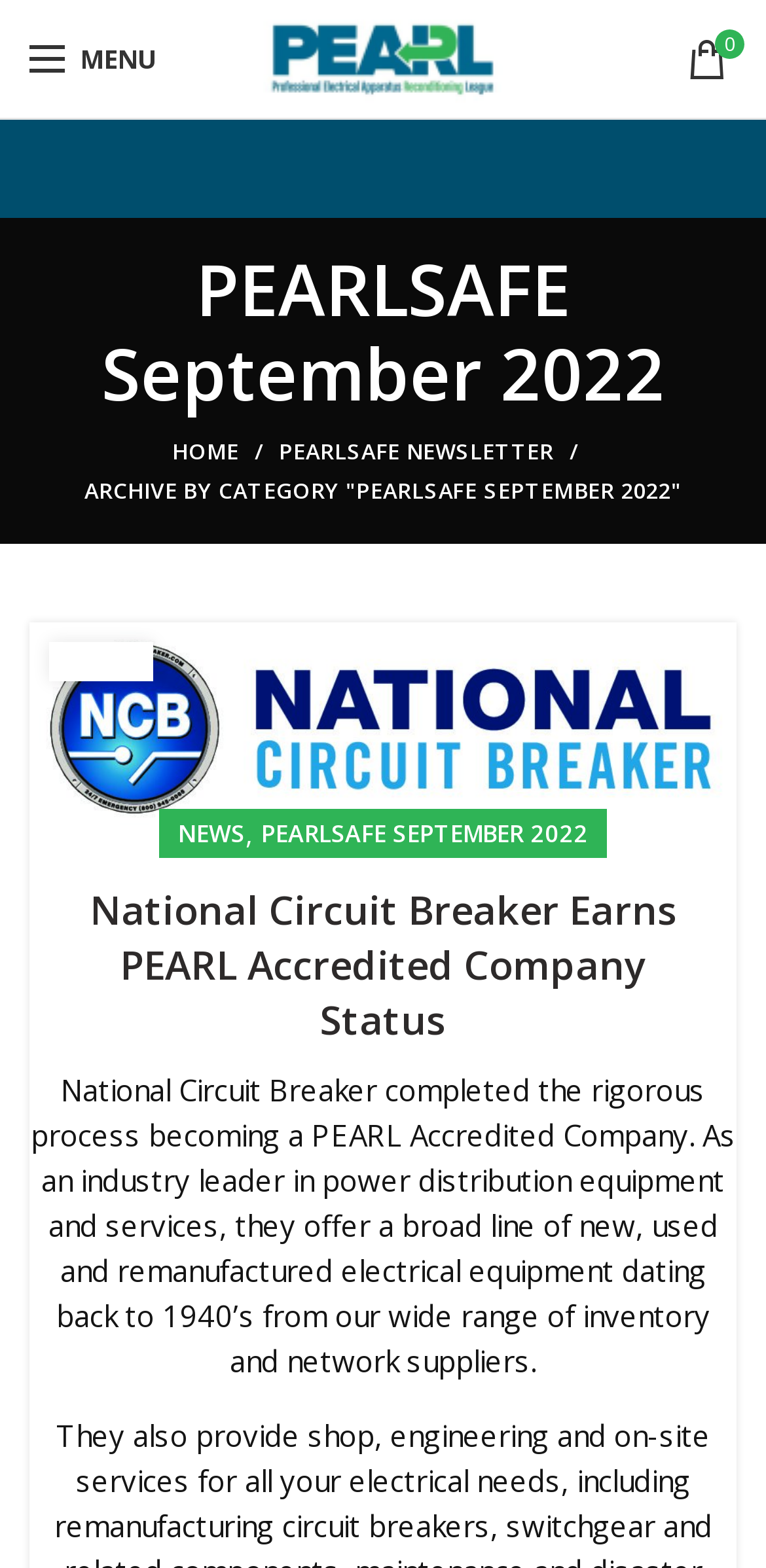Provide the bounding box coordinates of the area you need to click to execute the following instruction: "Click on MENU".

[0.013, 0.0, 0.231, 0.075]